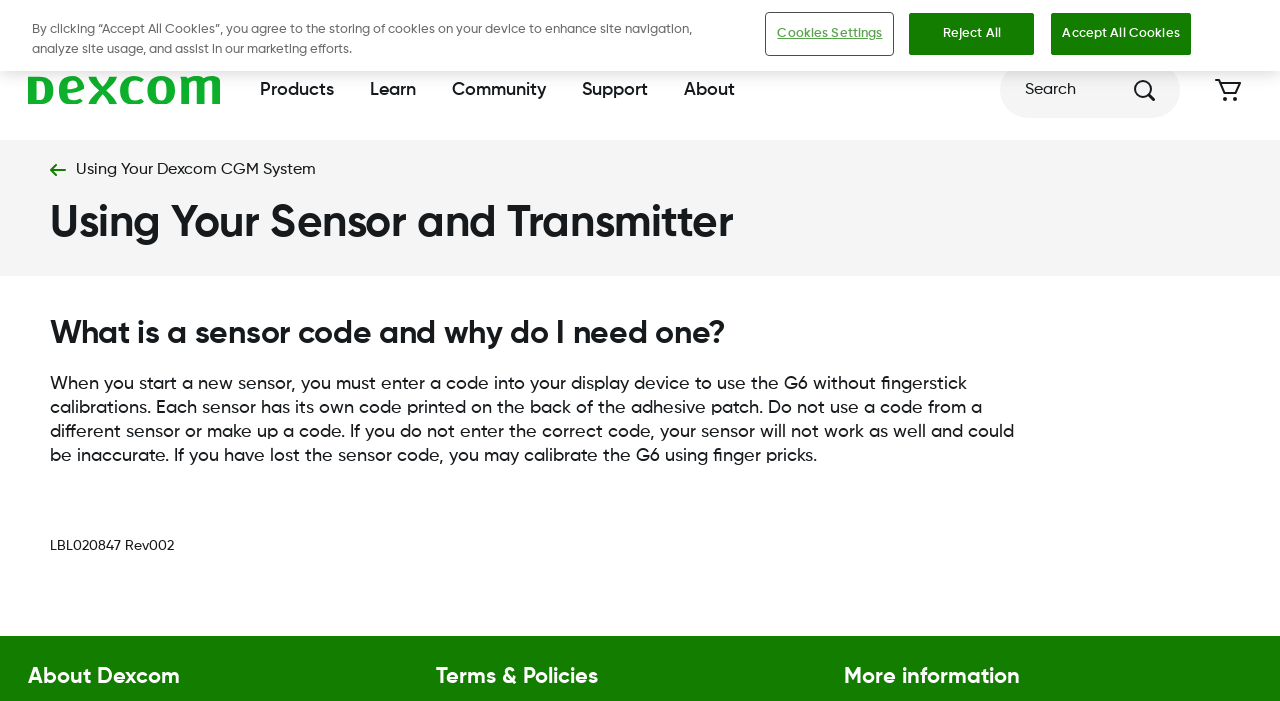Write a detailed summary of the webpage.

The webpage is about Dexcom, a company that provides continuous glucose monitoring (CGM) systems. At the top left corner, there is a GB flag icon, and next to it, a link to switch to the GB version of the website. On the top right corner, there is a Dexcom logo, followed by a navigation menu with buttons for "Products", "Learn", "Community", "Support", and "About". 

Below the navigation menu, there is a search button with a magnifying glass icon, and a cart link on the far right. The main content of the webpage starts below these elements, with a link to "Using Your Dexcom CGM System" and an image next to it. 

The main topic of the webpage is "What is a sensor code and why do I need one?", which is a heading that spans across the top of the main content area. Below this heading, there is a paragraph of text that explains the importance of sensor codes for using the G6 CGM system without fingerstick calibrations. The text also warns against using codes from different sensors or making up codes, as it may lead to inaccurate results.

Further down, there is a heading "Using Your Sensor and Transmitter", and at the bottom of the page, there are links to "About Dexcom", "Terms & Policies", and "More information". 

At the very bottom of the page, there is a cookie banner with a message about storing cookies on the device to enhance site navigation and assist in marketing efforts. The banner has buttons to customize cookie settings, reject all cookies, or accept all cookies.